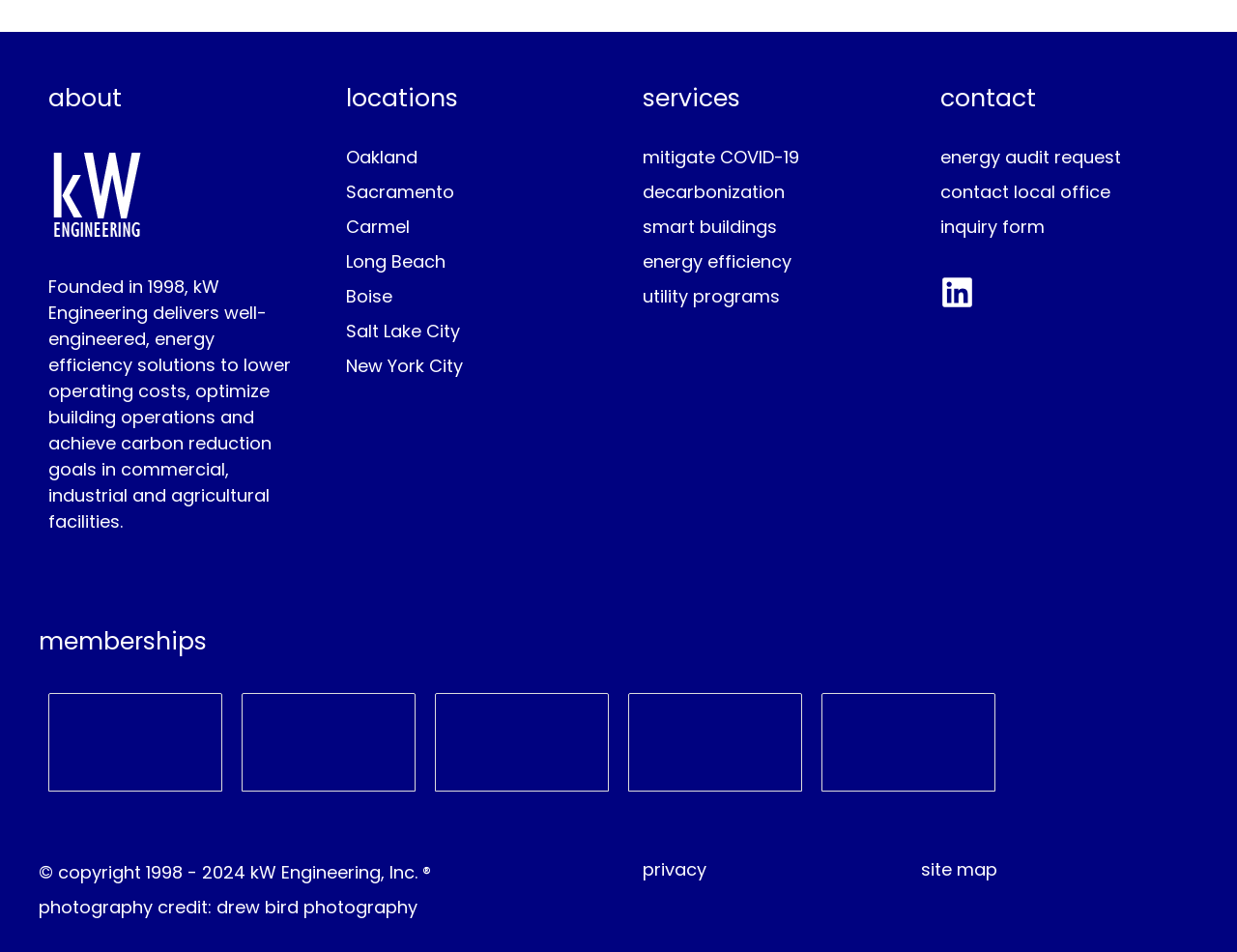Identify the bounding box of the UI element described as follows: "privacy". Provide the coordinates as four float numbers in the range of 0 to 1 [left, top, right, bottom].

[0.52, 0.901, 0.571, 0.926]